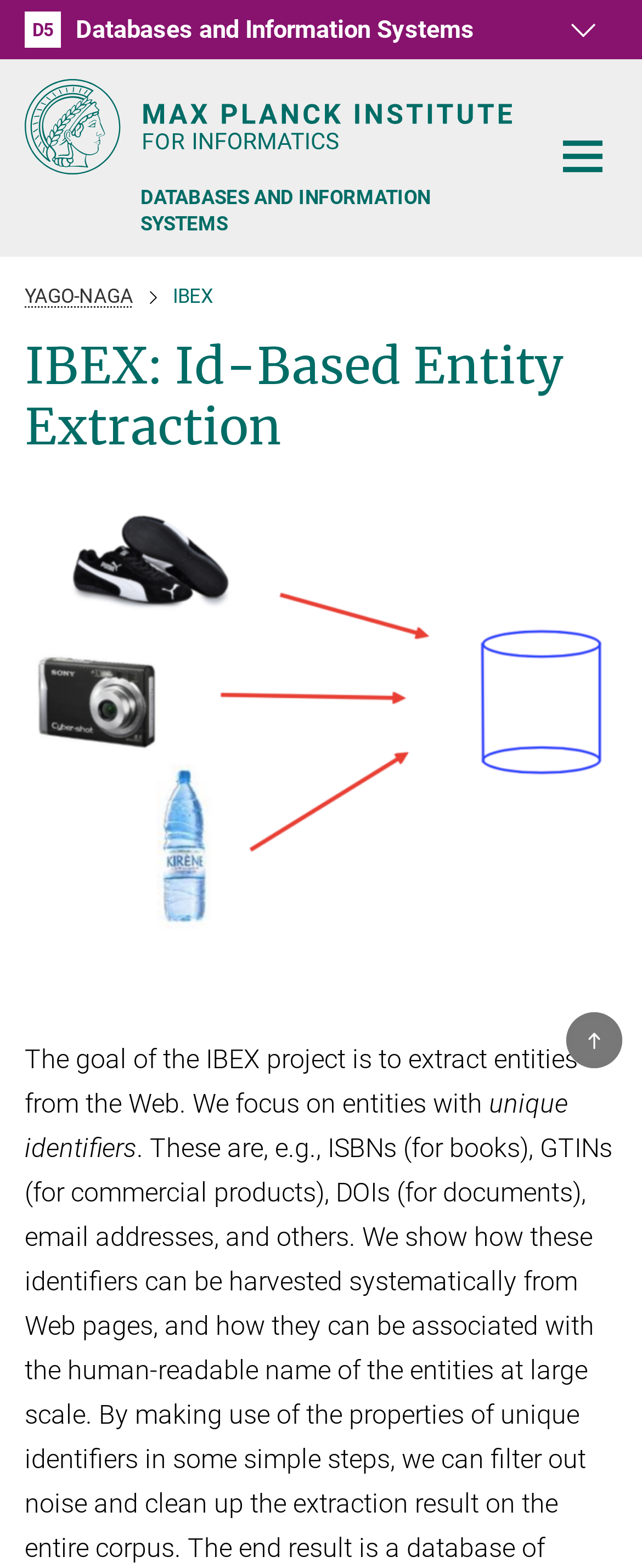Provide the bounding box coordinates for the UI element that is described by this text: "Summer Semester 2022". The coordinates should be in the form of four float numbers between 0 and 1: [left, top, right, bottom].

[0.0, 0.422, 1.0, 0.456]